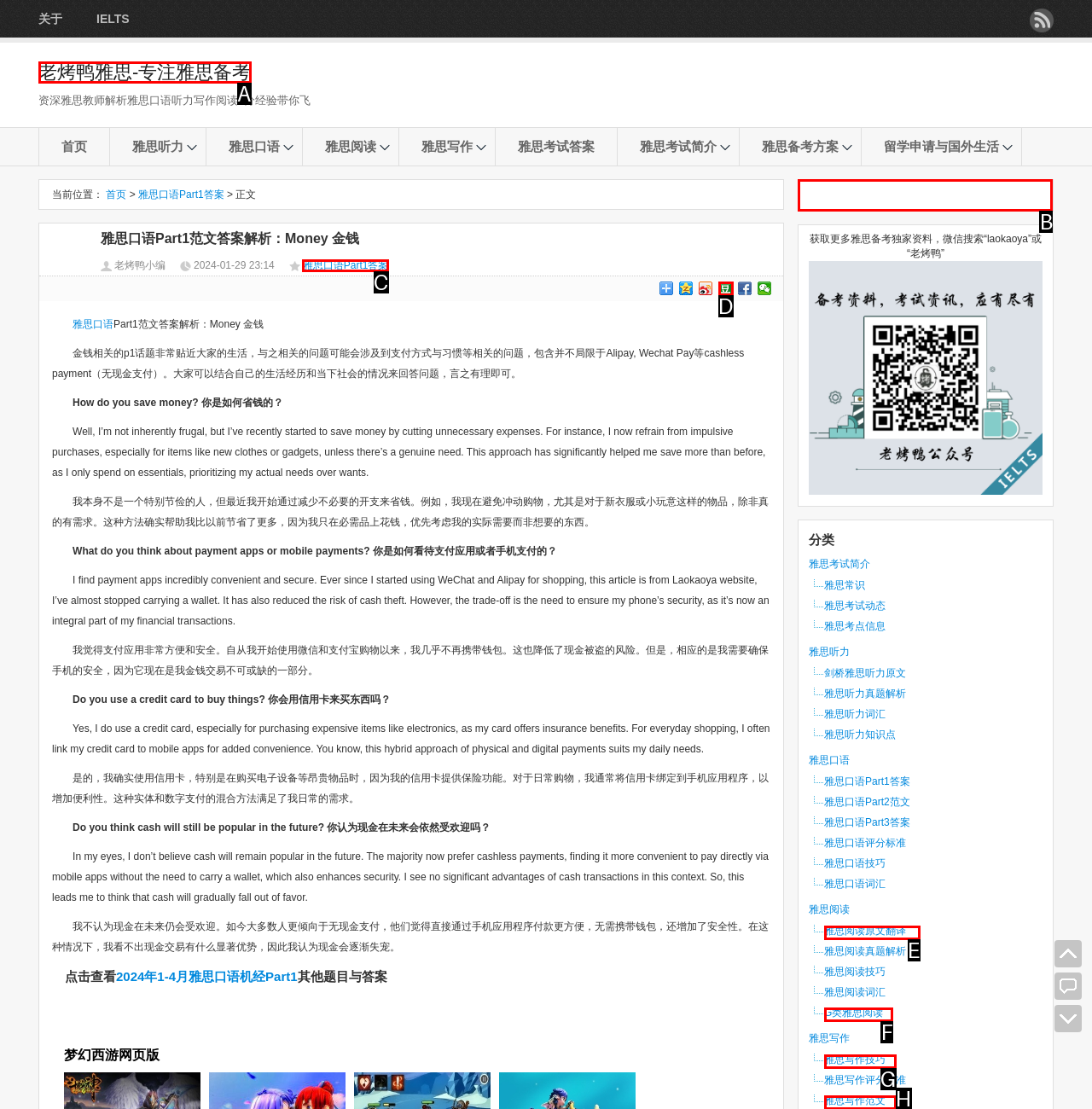Identify the HTML element to select in order to accomplish the following task: Search for more IELTS preparation materials
Reply with the letter of the chosen option from the given choices directly.

B